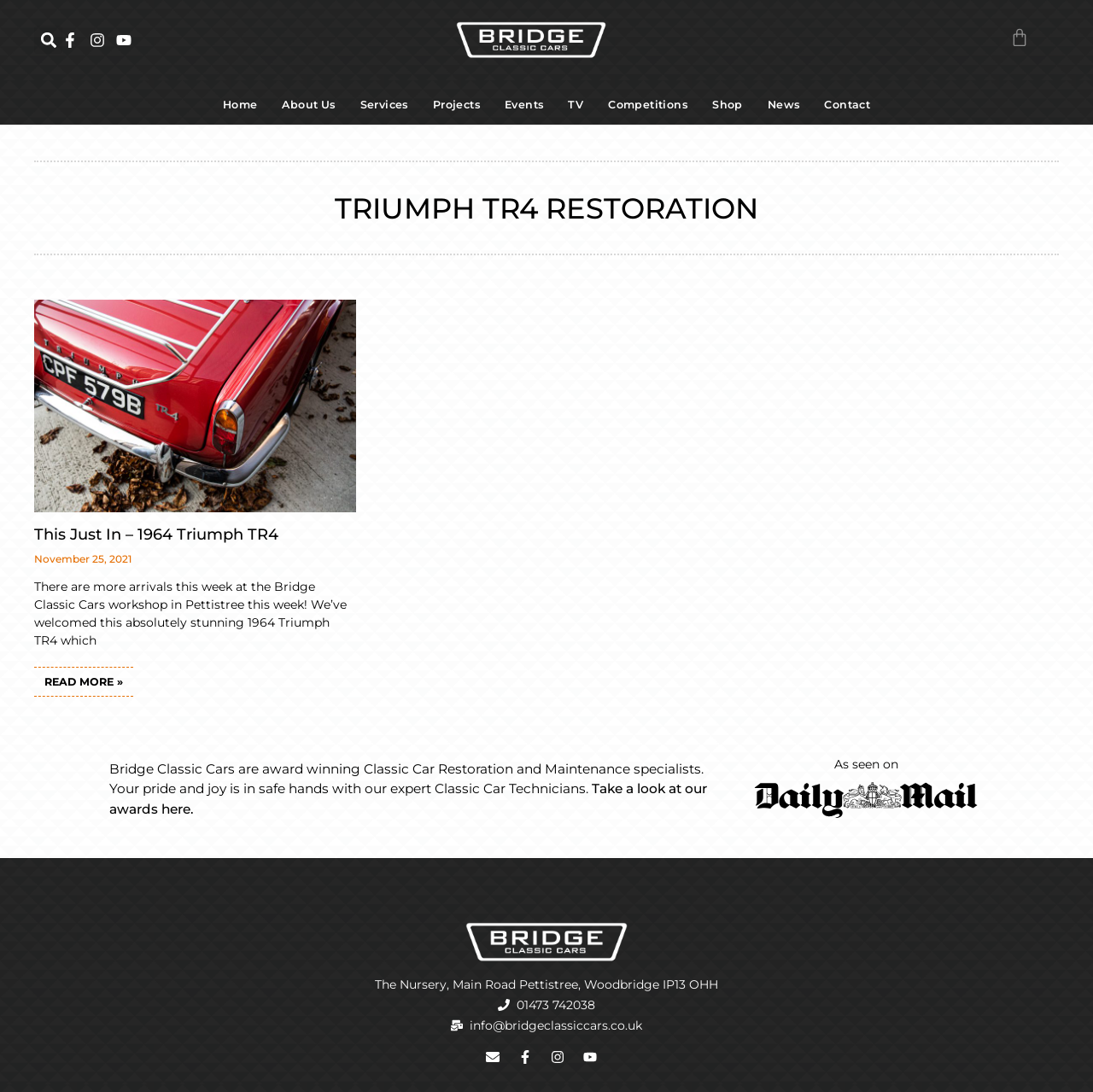Please identify the bounding box coordinates of the element I should click to complete this instruction: 'Contact Bridge Classic Cars'. The coordinates should be given as four float numbers between 0 and 1, like this: [left, top, right, bottom].

[0.75, 0.078, 0.8, 0.114]